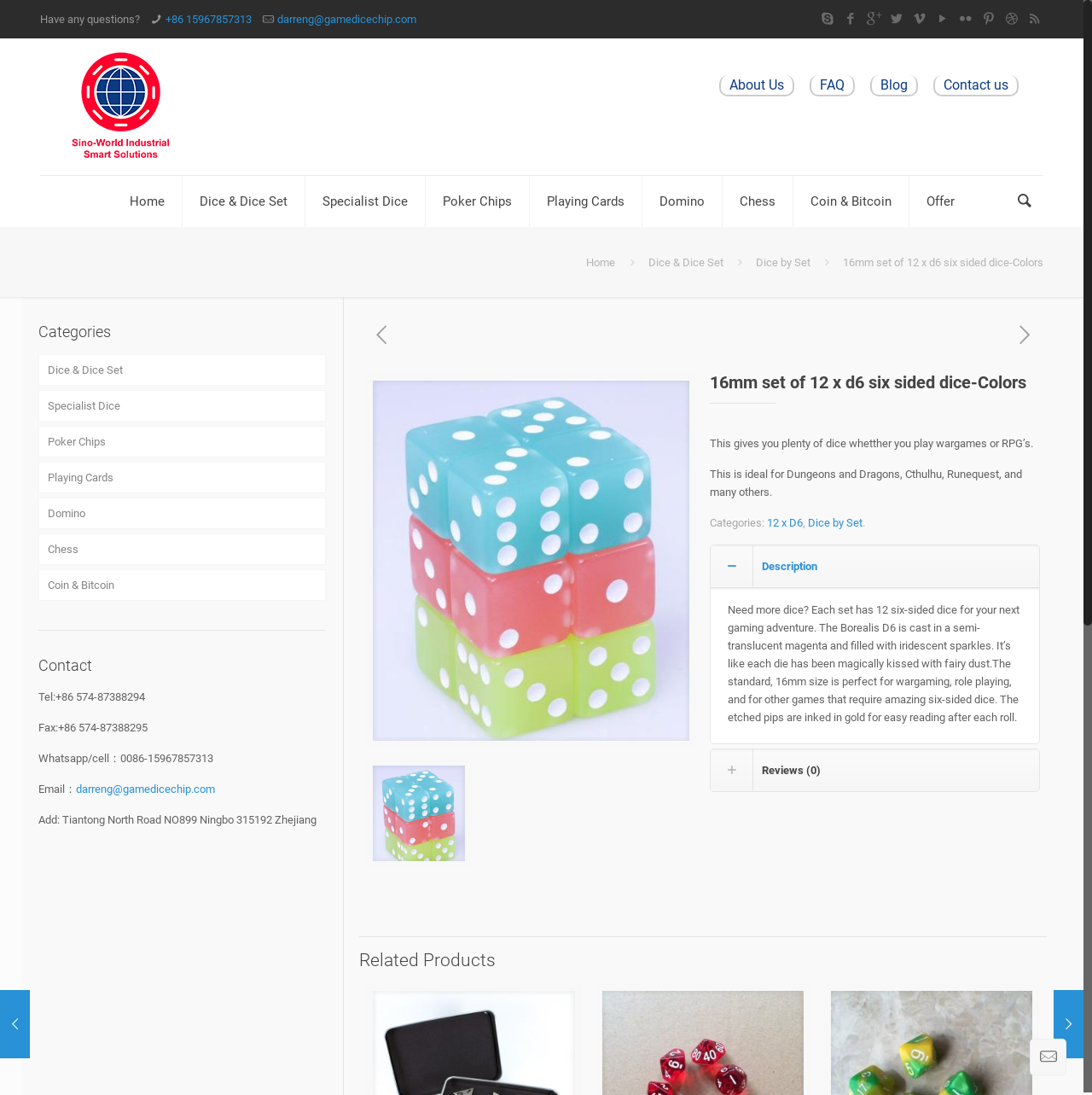Give a detailed overview of the webpage's appearance and contents.

This webpage is about a specific product, a 16mm set of 12 six-sided dice in various colors. At the top of the page, there is a logo and a navigation menu with links to different sections of the website, including "Home", "Dice & Dice Set", "Specialist Dice", and others. Below the navigation menu, there is a contact information section with a phone number, email address, and social media links.

The main content of the page is divided into several sections. The first section displays a large image of the product, with a "Glow-in-the-Dark Dice Combo" label on top. Below the image, there is a heading that reads "16mm set of 12 x d6 six sided dice-Colors" and a brief description of the product.

The next section is a product description, which explains the features and benefits of the dice set. It mentions that each set has 12 six-sided dice, perfect for wargaming, role-playing, and other games that require amazing six-sided dice. The description also highlights the unique features of the dice, such as the semi-translucent magenta color and iridescent sparkles.

Below the product description, there is a section that displays related products, with a heading that reads "Related Products". This section lists several other dice sets and products that are similar to the one being described.

On the left side of the page, there is a sidebar that displays categories and subcategories of products. The categories include "Dice & Dice Set", "Dice by Set", "Polyset", and others. Each category has several subcategories, such as "12 x D6", "36 x D6", "10 x D10", and others.

At the bottom of the page, there is a section that displays customer reviews, although there are no reviews currently listed.